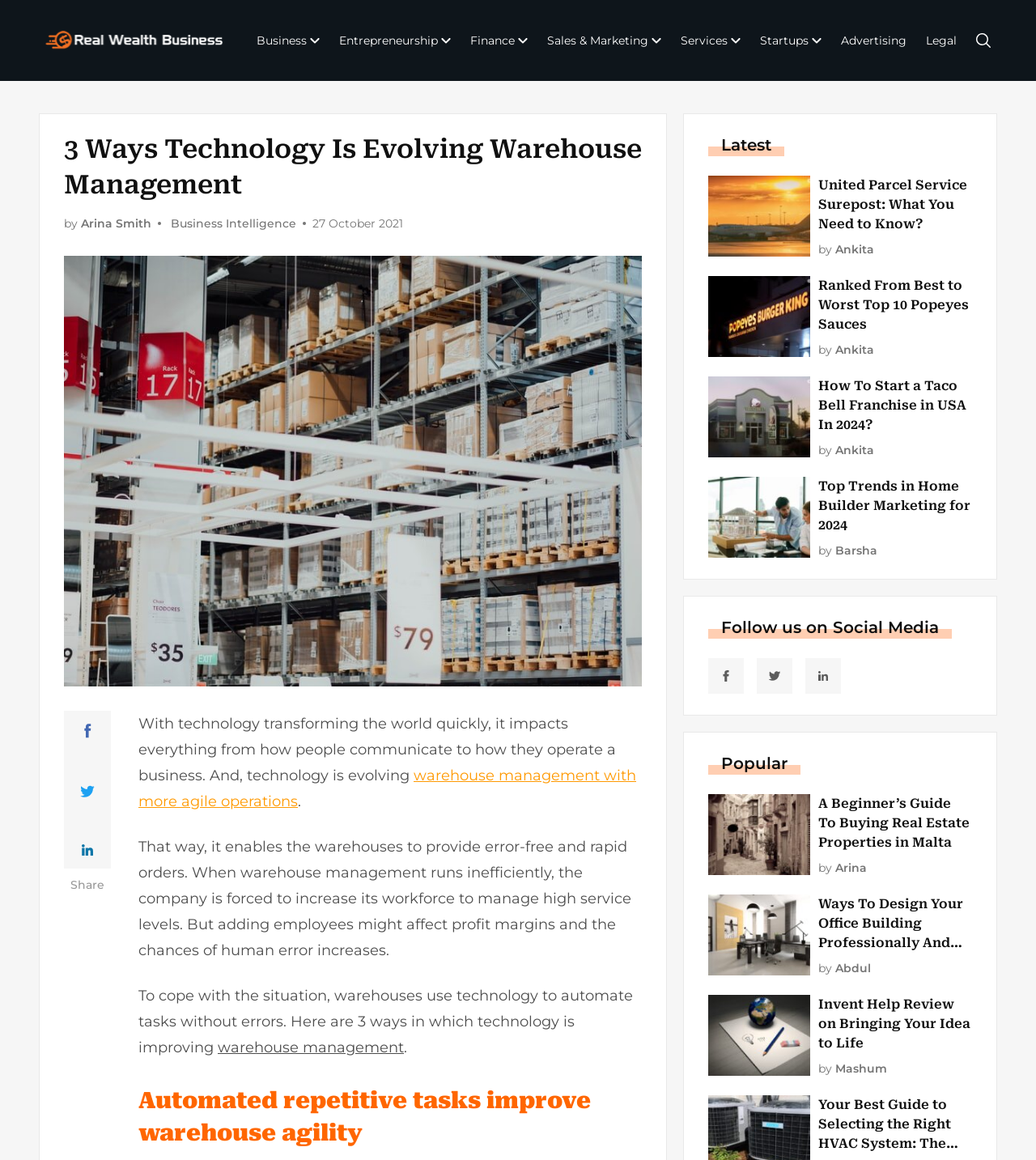Describe all visible elements and their arrangement on the webpage.

This webpage is about technology in warehouse management, with a focus on how it is evolving and improving the industry. At the top of the page, there is a logo and a navigation menu with links to various categories such as Business, Entrepreneurship, Finance, and more. Below the navigation menu, there is a heading that reads "3 Ways Technology Is Evolving Warehouse Management" followed by a subheading with the author's name and date.

The main content of the page is divided into sections, with the first section discussing the impact of technology on warehouse management. There is a large image related to warehouse management above the text. The text explains how technology is helping warehouses to automate tasks without errors, which enables them to provide error-free and rapid orders.

The next section is headed "Automated repetitive tasks improve warehouse agility" and continues the discussion on how technology is improving warehouse management. There are no images in this section, but there are links to related articles at the bottom of the page.

On the right-hand side of the page, there are several sections with links to other articles, including "Latest" and "Popular" sections. Each section has a heading and several links to articles with images and headings. The articles appear to be related to business, entrepreneurship, and technology.

At the bottom of the page, there is a section with links to social media platforms and a heading that reads "Follow us on Social Media".